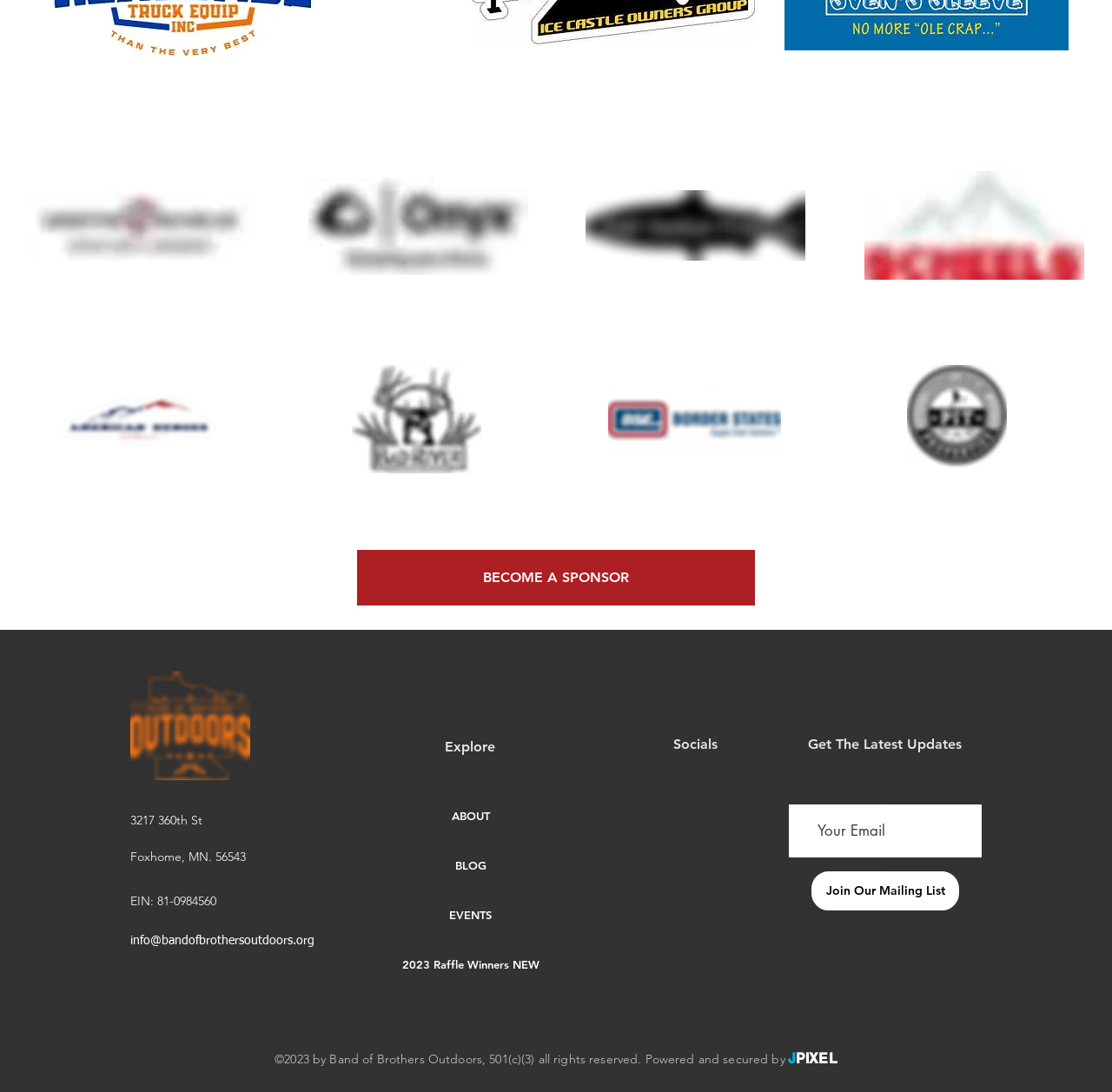Give a concise answer using one word or a phrase to the following question:
What are the social media platforms linked on the website?

Instagram, TikTok, Facebook, Twitter